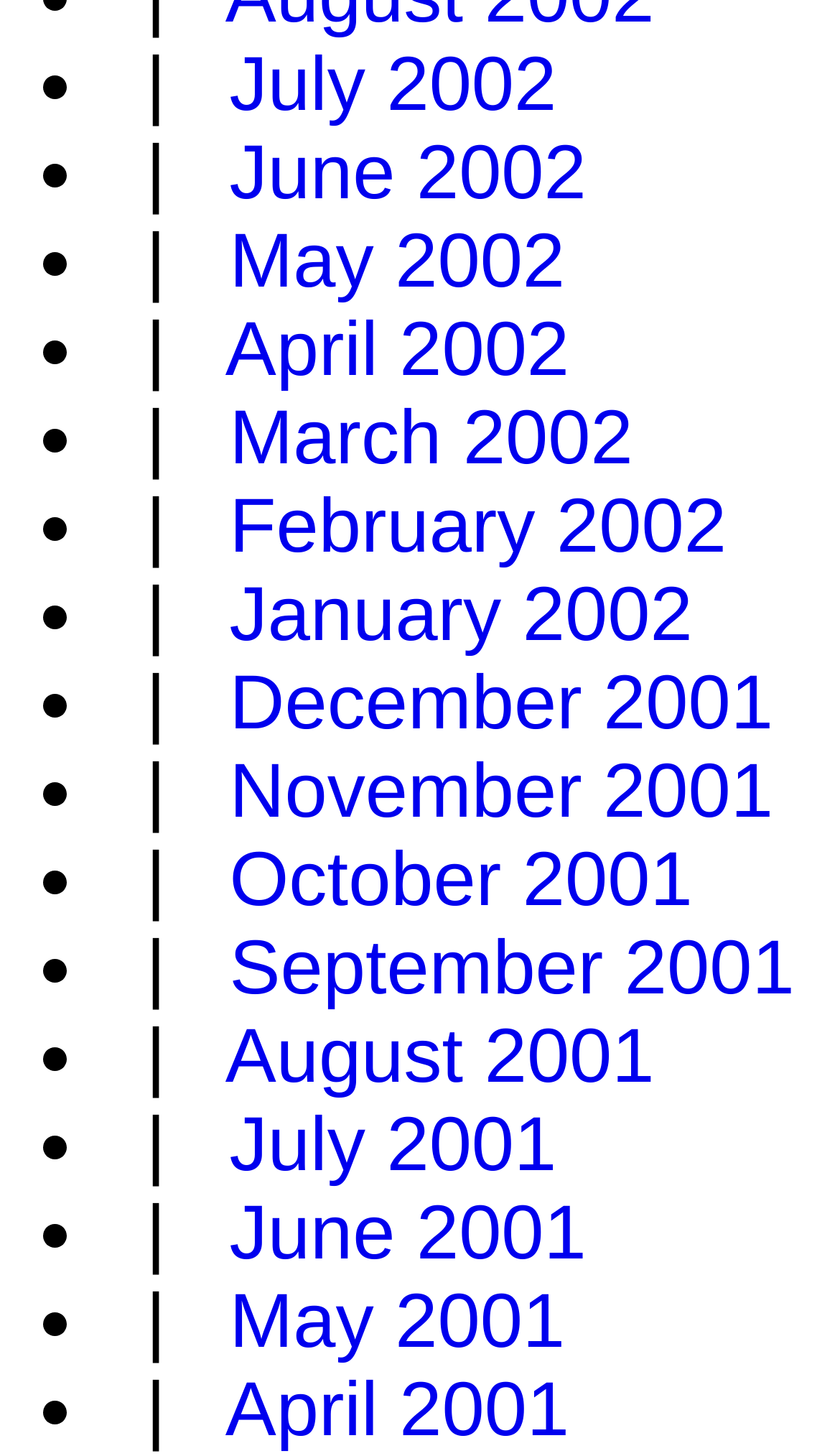Provide a single word or phrase answer to the question: 
What is the latest month listed on this webpage?

July 2002